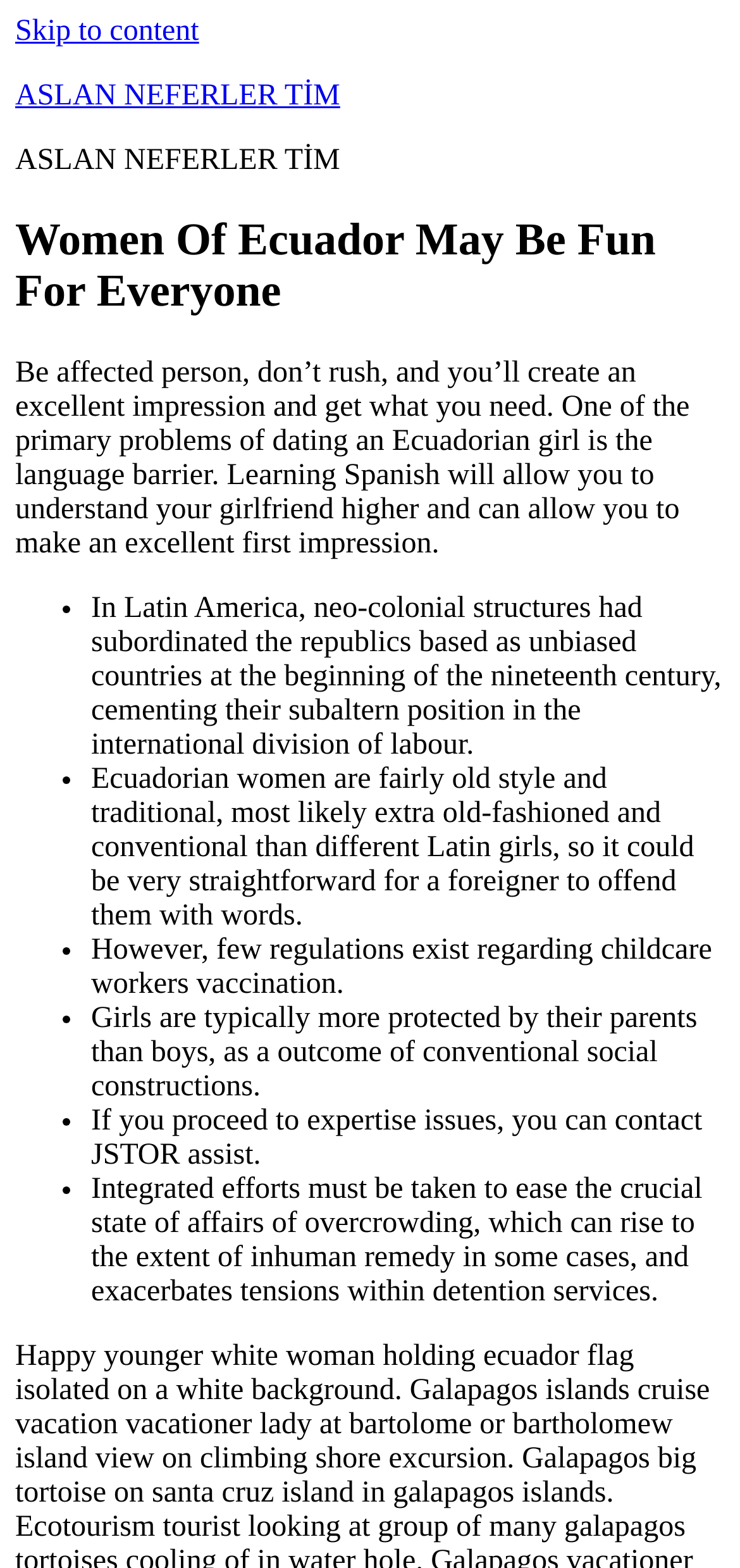Please analyze the image and give a detailed answer to the question:
What is mentioned as a potential issue in detention services?

According to the webpage, integrated efforts must be taken to ease the critical situation of overcrowding in detention services, which can rise to the level of inhuman treatment in some cases and exacerbates tensions.